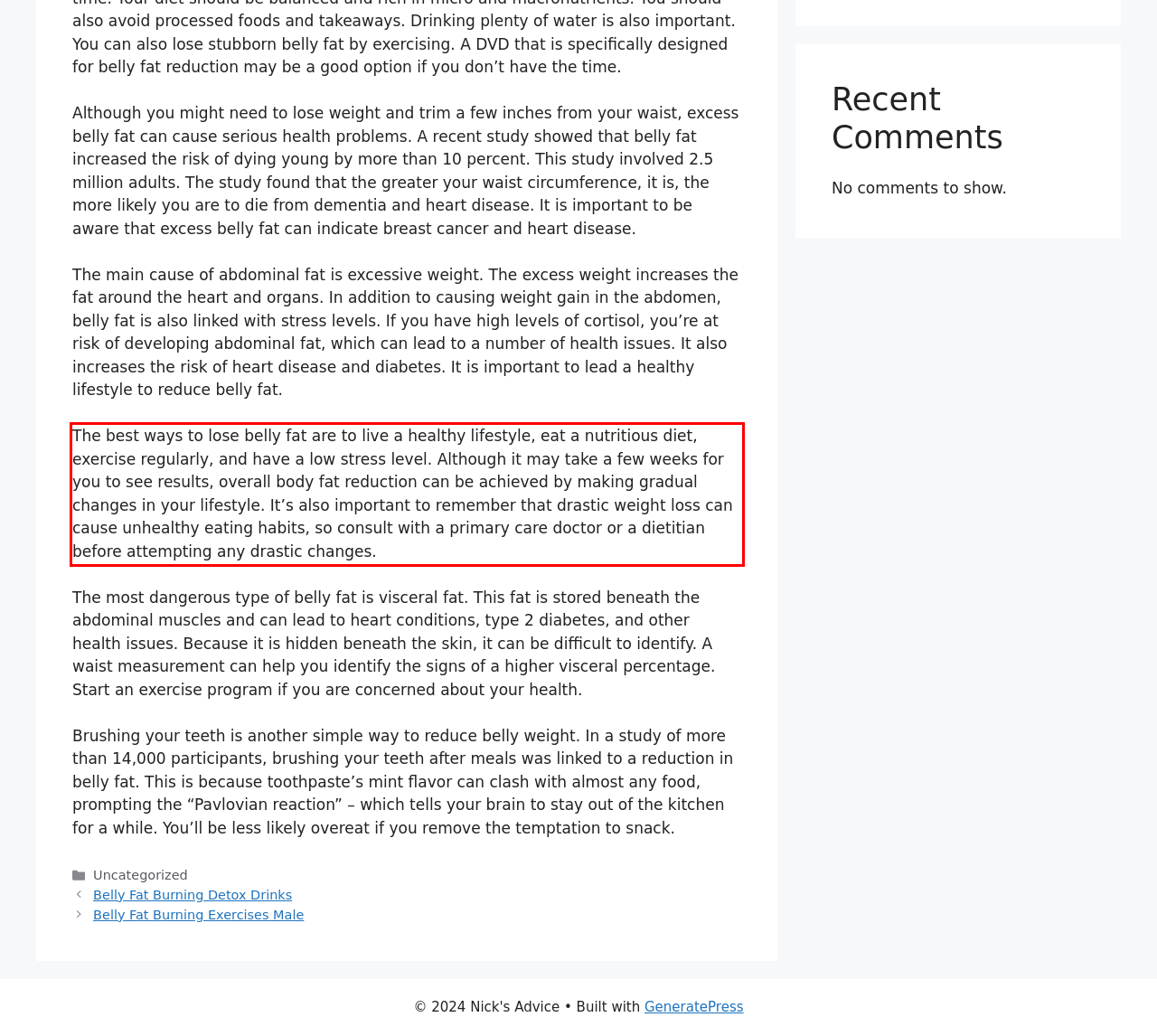You are presented with a webpage screenshot featuring a red bounding box. Perform OCR on the text inside the red bounding box and extract the content.

The best ways to lose belly fat are to live a healthy lifestyle, eat a nutritious diet, exercise regularly, and have a low stress level. Although it may take a few weeks for you to see results, overall body fat reduction can be achieved by making gradual changes in your lifestyle. It’s also important to remember that drastic weight loss can cause unhealthy eating habits, so consult with a primary care doctor or a dietitian before attempting any drastic changes.